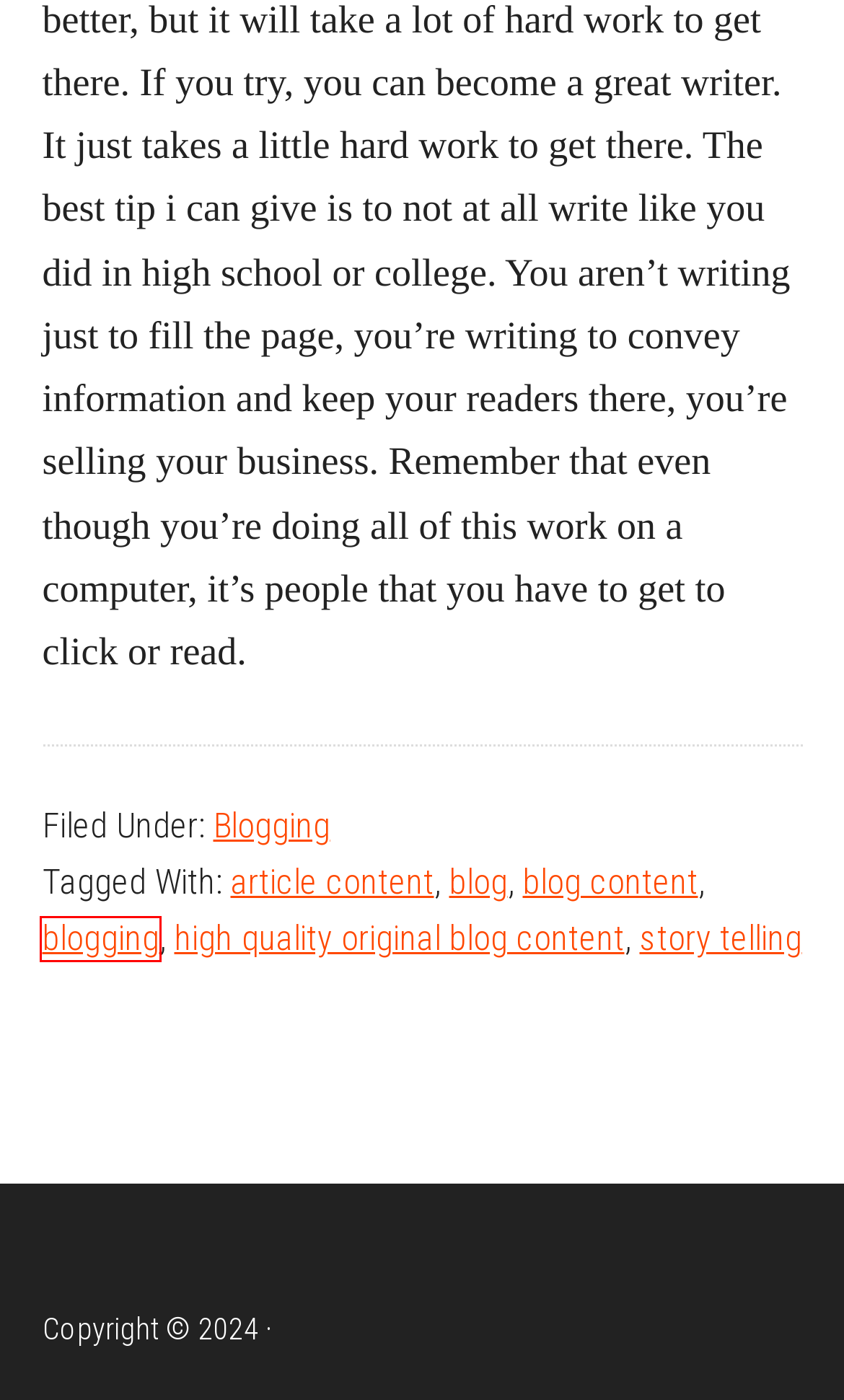You are provided with a screenshot of a webpage highlighting a UI element with a red bounding box. Choose the most suitable webpage description that matches the new page after clicking the element in the bounding box. Here are the candidates:
A. story telling
B. article content
C. blogging
D. blog content
E. high quality original blog content
F. Social Media Marketing Success
G. blogging tips
H. blog

C